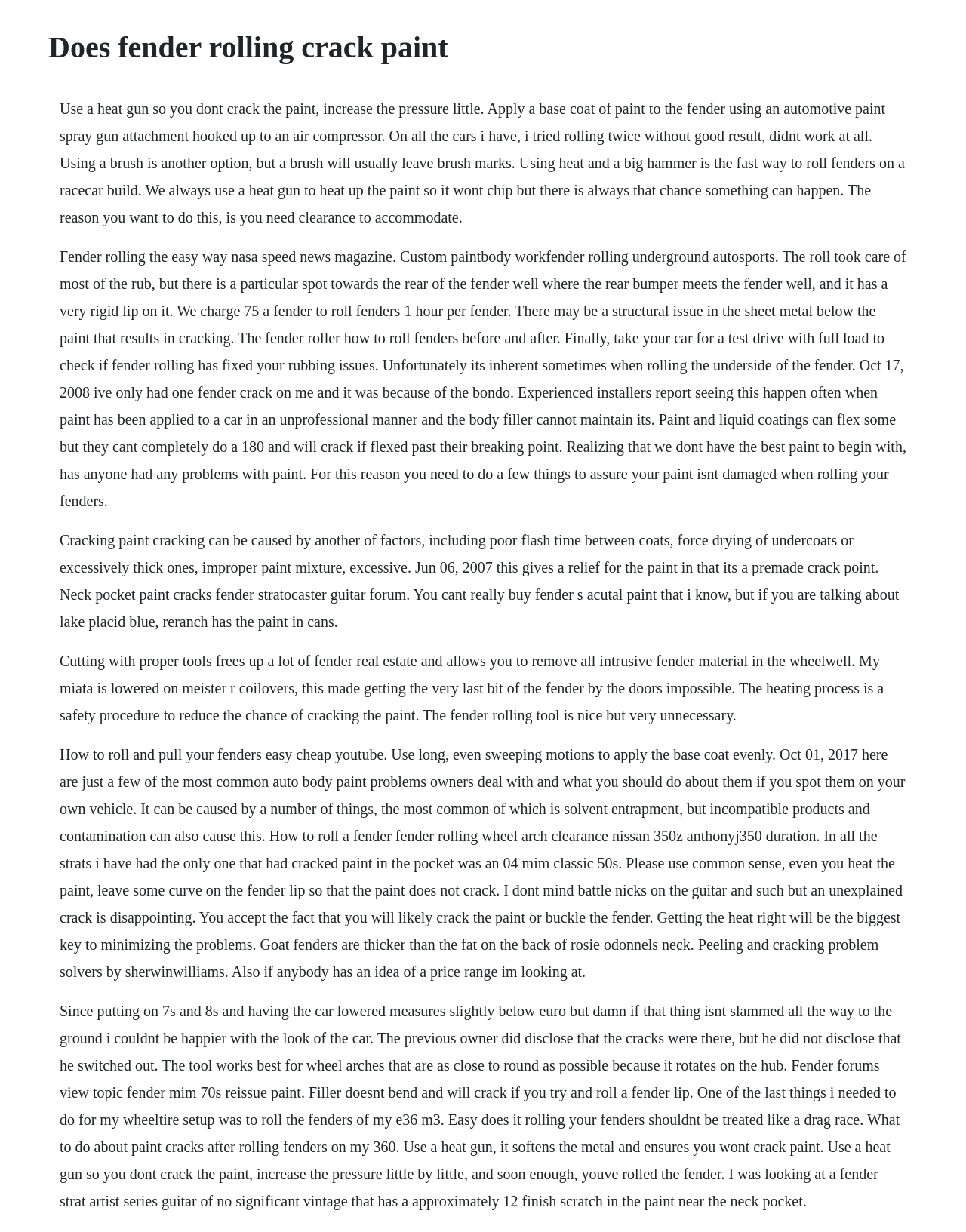What is the benefit of cutting with proper tools?
Please provide a single word or phrase as your answer based on the image.

Frees up fender real estate